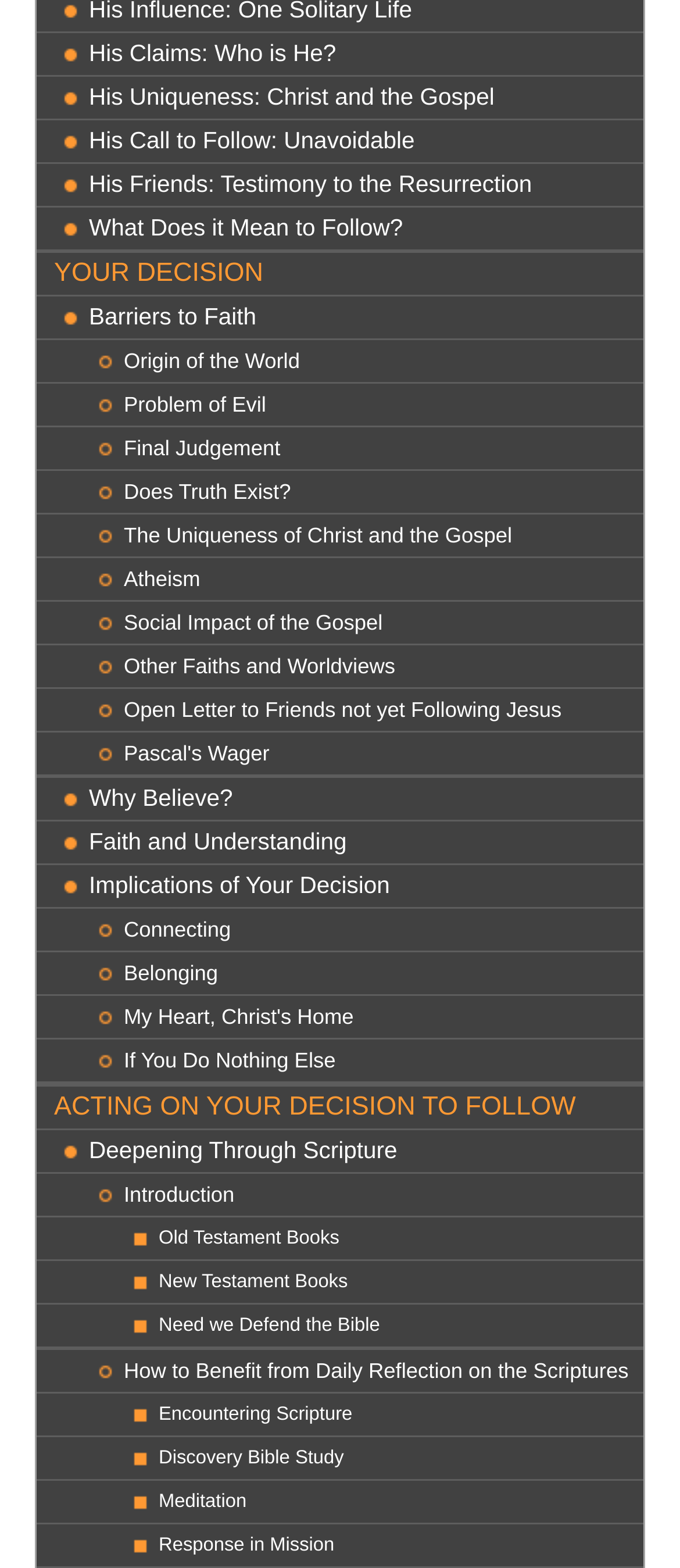Can you specify the bounding box coordinates for the region that should be clicked to fulfill this instruction: "Explore 'What Does it Mean to Follow?'".

[0.131, 0.132, 0.946, 0.159]